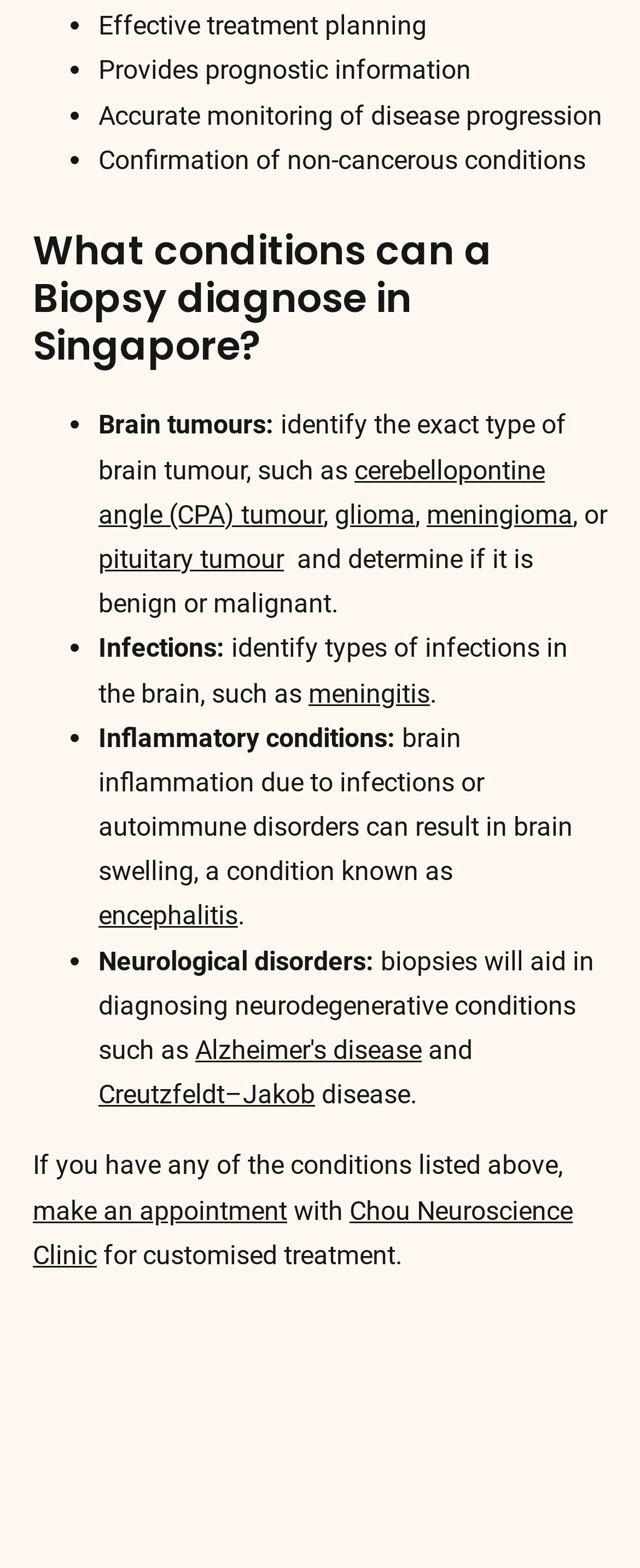Determine the bounding box coordinates for the HTML element mentioned in the following description: "make an appointment". The coordinates should be a list of four floats ranging from 0 to 1, represented as [left, top, right, bottom].

[0.051, 0.762, 0.449, 0.782]